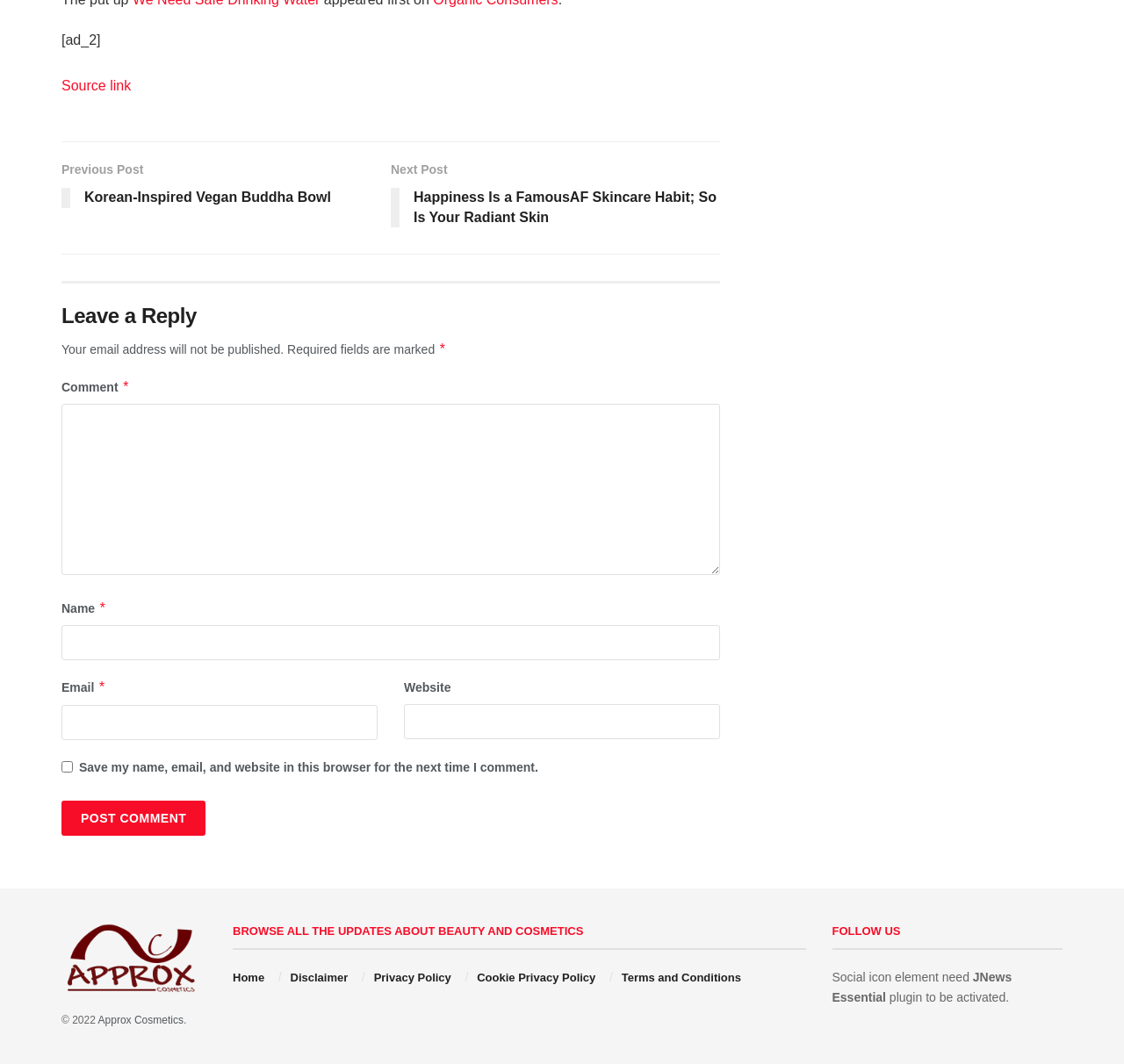Based on the image, give a detailed response to the question: How many fields are required in the comment form?

I counted the number of required fields in the comment form by looking at the textbox elements with the 'required' attribute set to True, which are 'Comment', 'Name', and 'Email'.